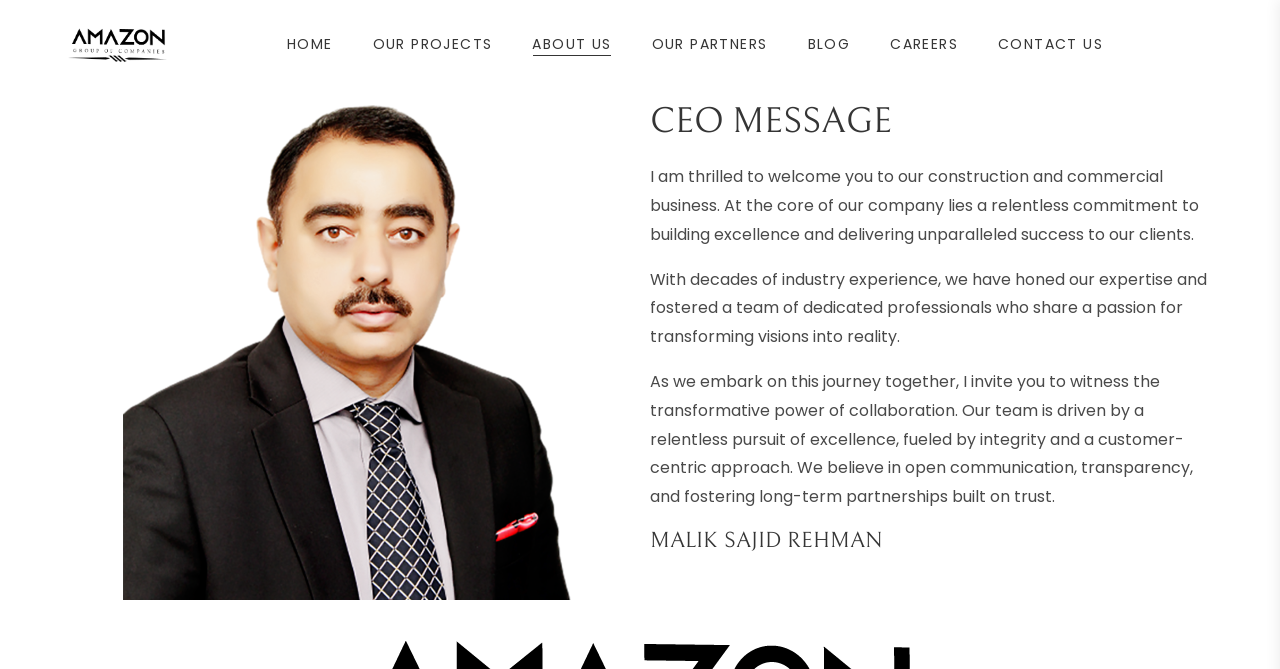Craft a detailed narrative of the webpage's structure and content.

The webpage is about the "About Us" section of the Amazon Group Of Companies. At the top-left corner, there is a link and an image with the company's name. 

On the top of the page, there is a navigation menu with 7 links: "HOME", "OUR PROJECTS", "ABOUT US", "OUR PARTNERS", "BLOG", "CAREERS", and "CONTACT US", arranged horizontally from left to right.

Below the navigation menu, there is a large background image of the CEO. Above the image, there is a heading "CEO MESSAGE". 

To the right of the CEO's background image, there are three paragraphs of text. The first paragraph welcomes visitors to the company's construction and commercial business and highlights the company's commitment to building excellence. The second paragraph mentions the company's industry experience and its team of dedicated professionals. The third paragraph invites visitors to witness the transformative power of collaboration and highlights the company's values, including integrity, customer-centric approach, open communication, transparency, and long-term partnerships built on trust.

Below the paragraphs, there is a heading "MALIK SAJID REHMAN", which is likely the name of the CEO.